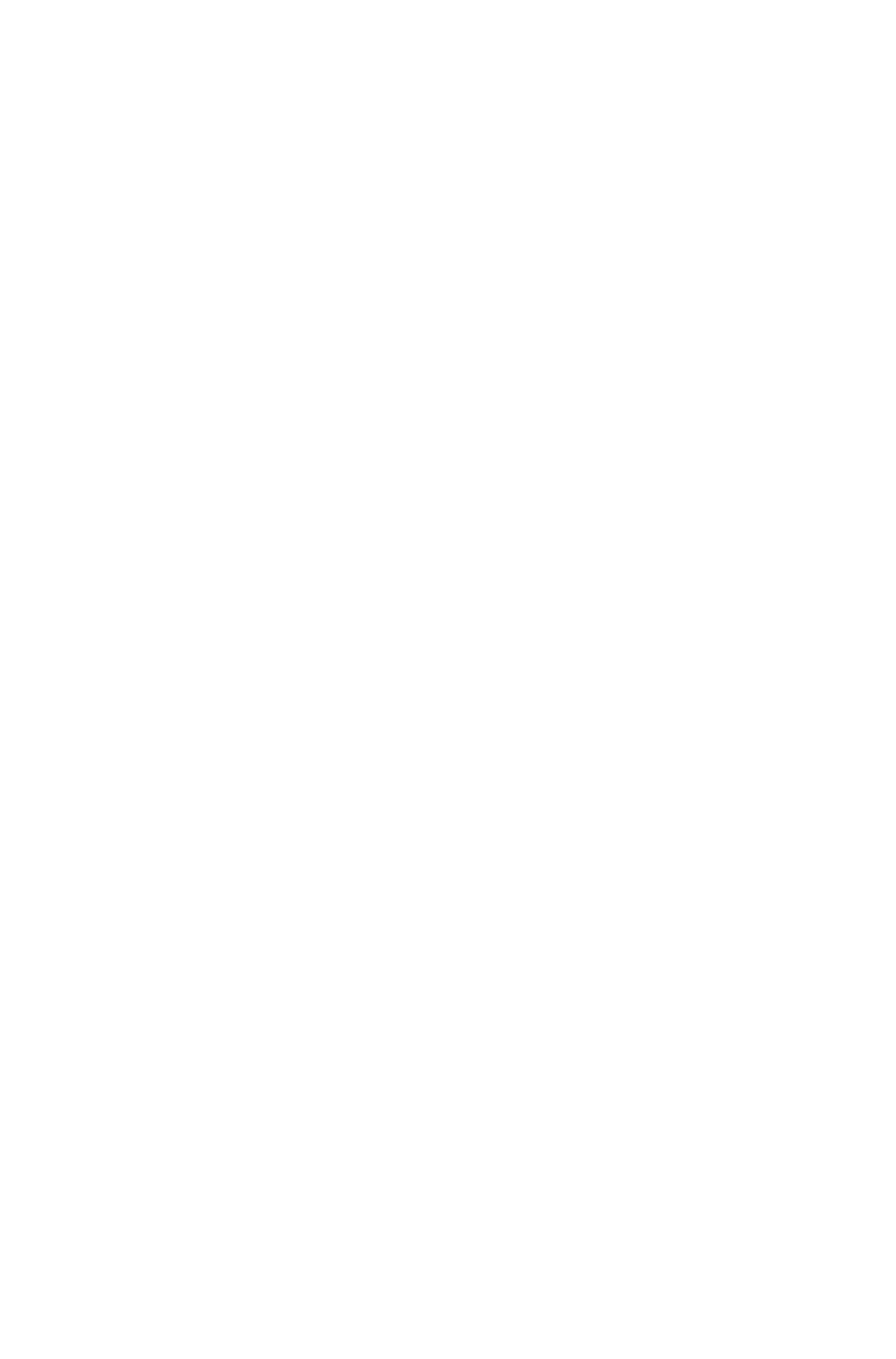What is the link to the General purchasing conditions?
Based on the image, give a one-word or short phrase answer.

General purchasing conditions